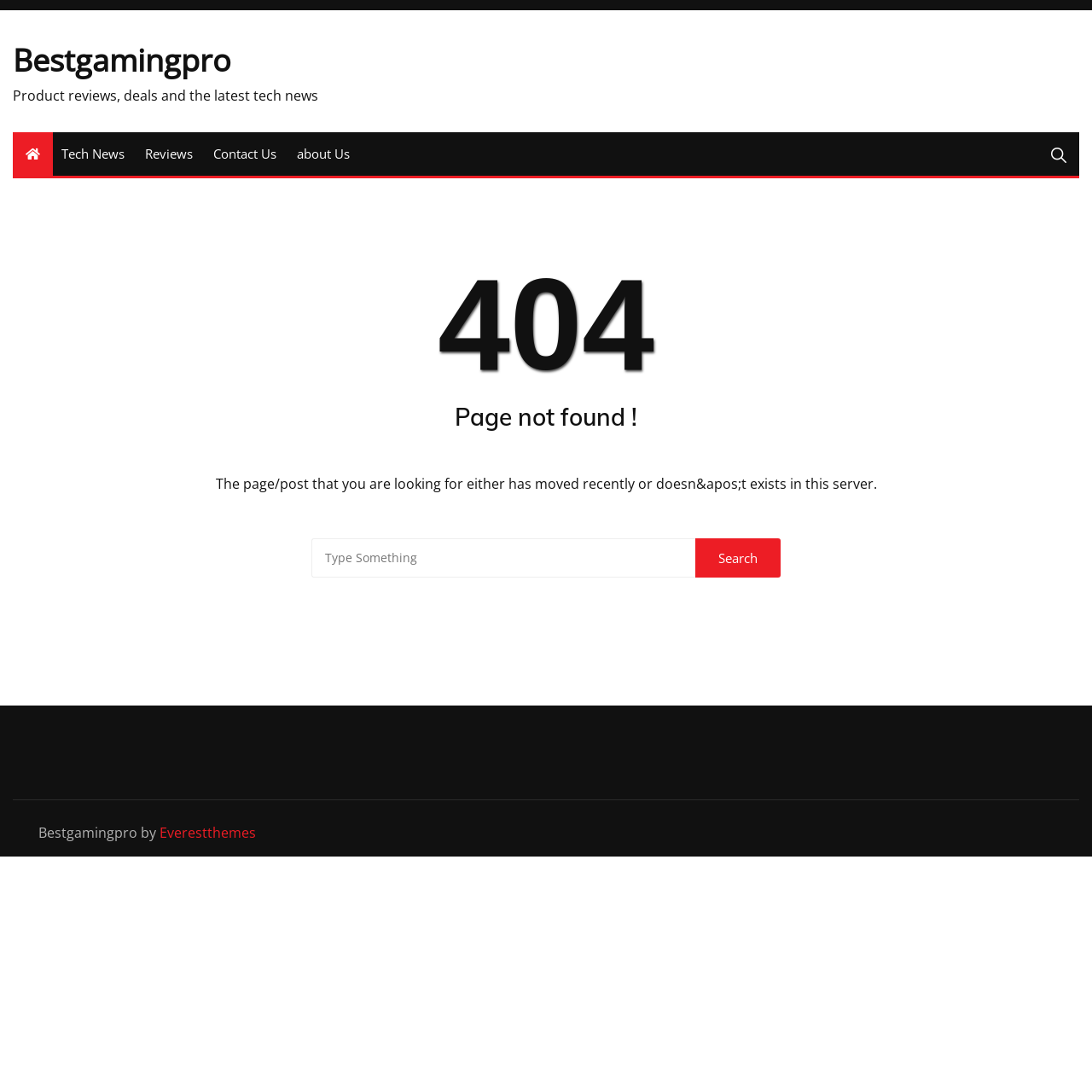Provide the bounding box coordinates of the HTML element this sentence describes: "name="s" placeholder="Type Something"". The bounding box coordinates consist of four float numbers between 0 and 1, i.e., [left, top, right, bottom].

[0.285, 0.493, 0.637, 0.529]